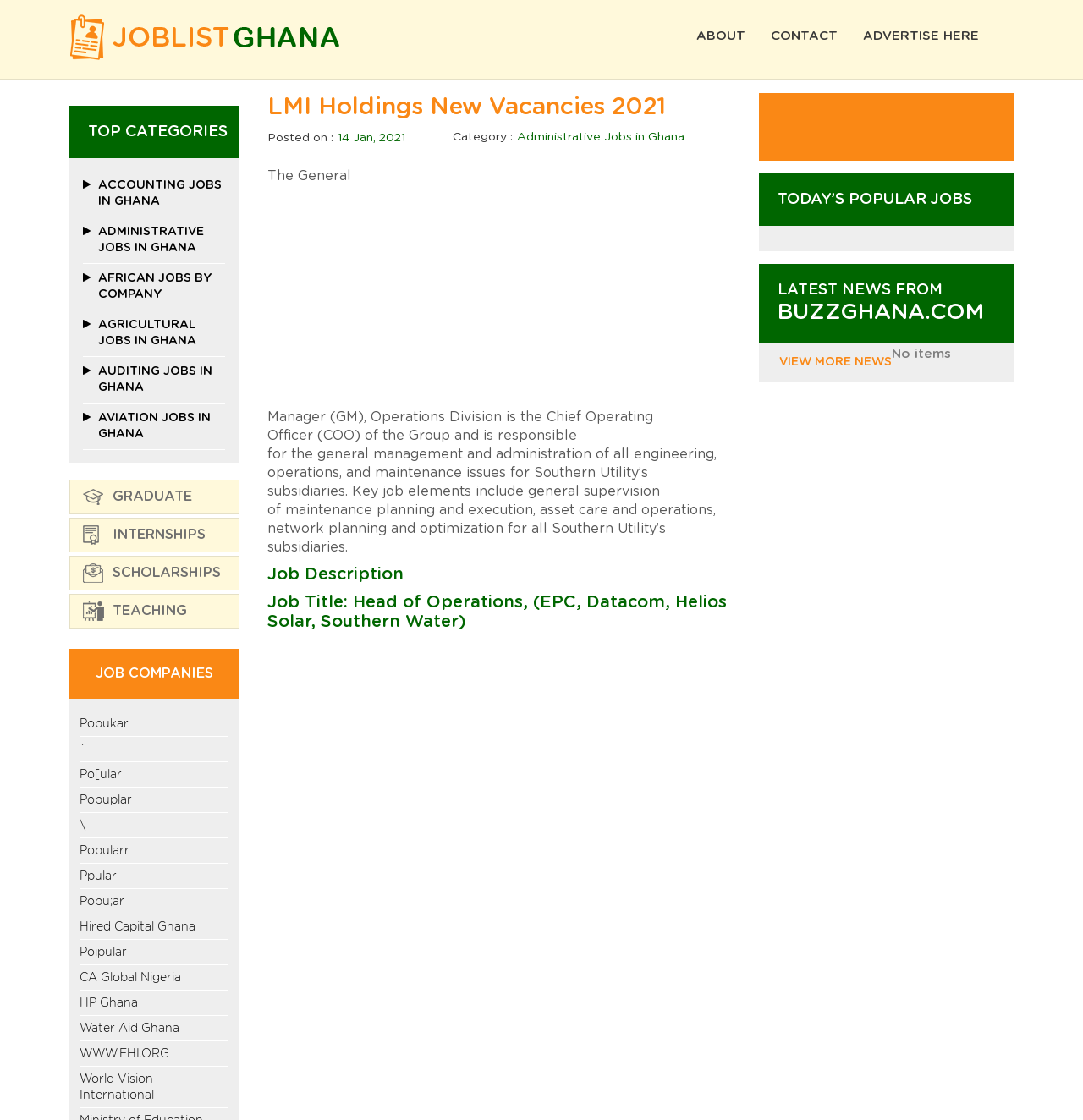What is the company responsible for?
Your answer should be a single word or phrase derived from the screenshot.

engineering, operations, and maintenance